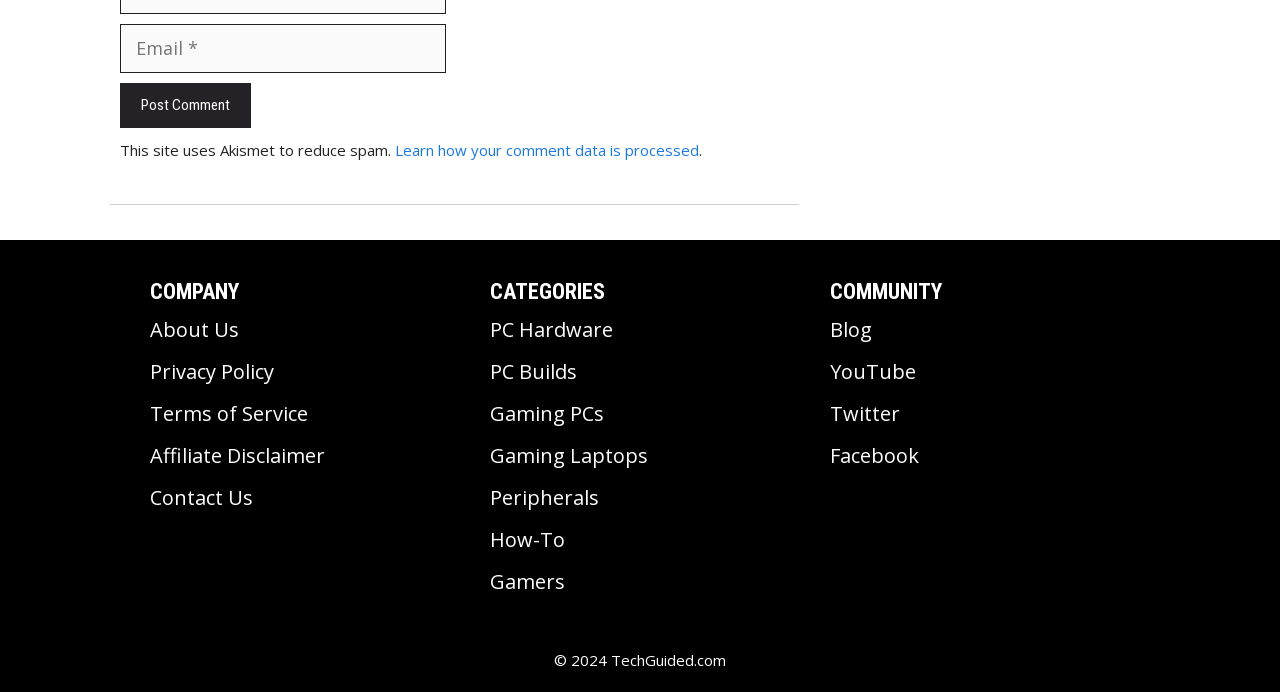From the details in the image, provide a thorough response to the question: What is the purpose of the site?

The site uses Akismet to reduce spam, as indicated by the static text 'This site uses Akismet to reduce spam.'